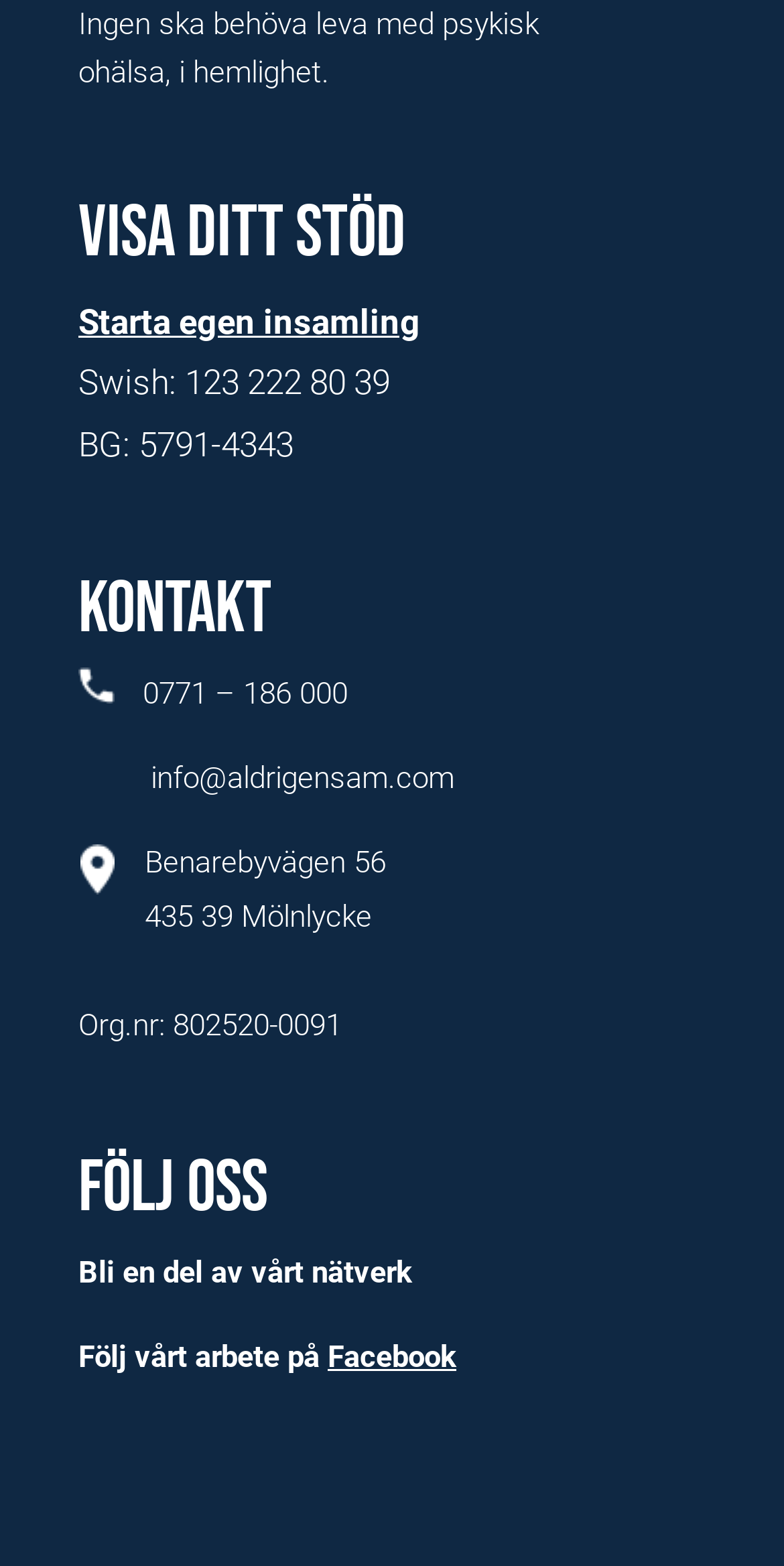What is the phone number to contact?
Can you provide a detailed and comprehensive answer to the question?

I found the phone number by looking at the link element with the OCR text '0771 – 186 000' located at [0.1, 0.432, 0.444, 0.455].